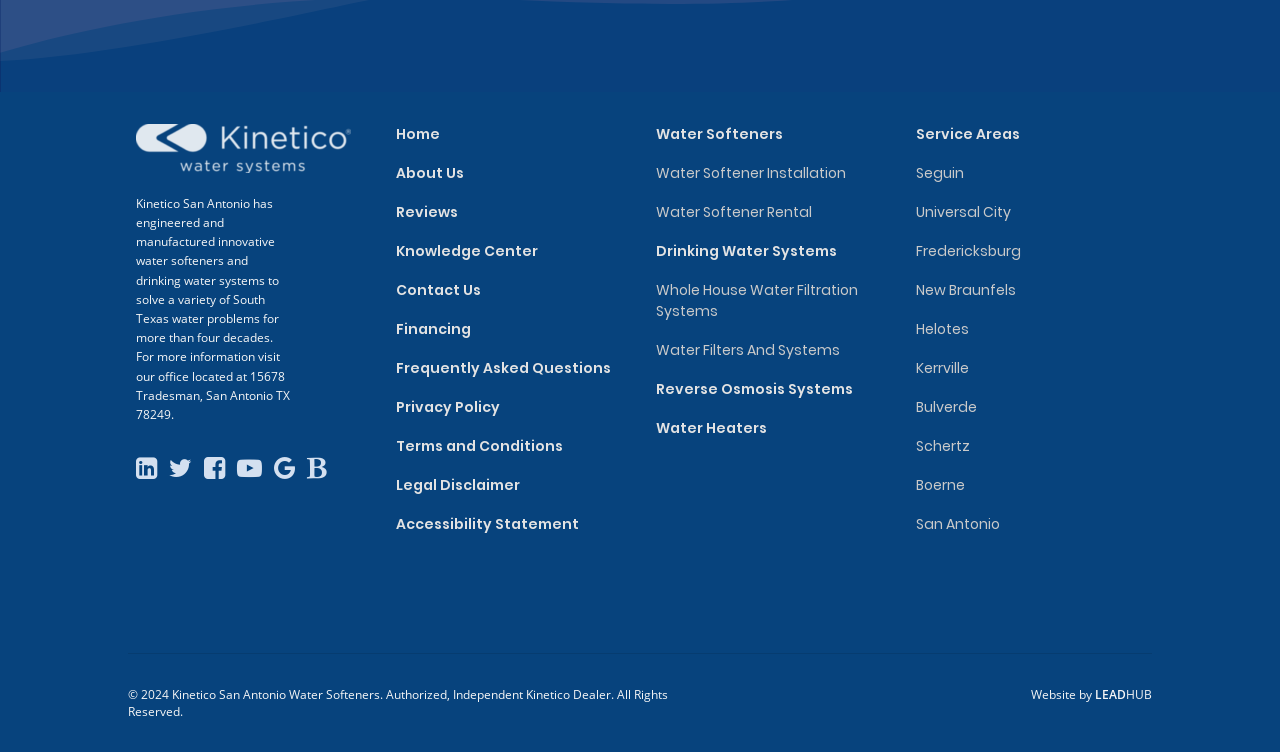Please give the bounding box coordinates of the area that should be clicked to fulfill the following instruction: "Learn more about 'Water Softeners'". The coordinates should be in the format of four float numbers from 0 to 1, i.e., [left, top, right, bottom].

[0.512, 0.165, 0.612, 0.191]